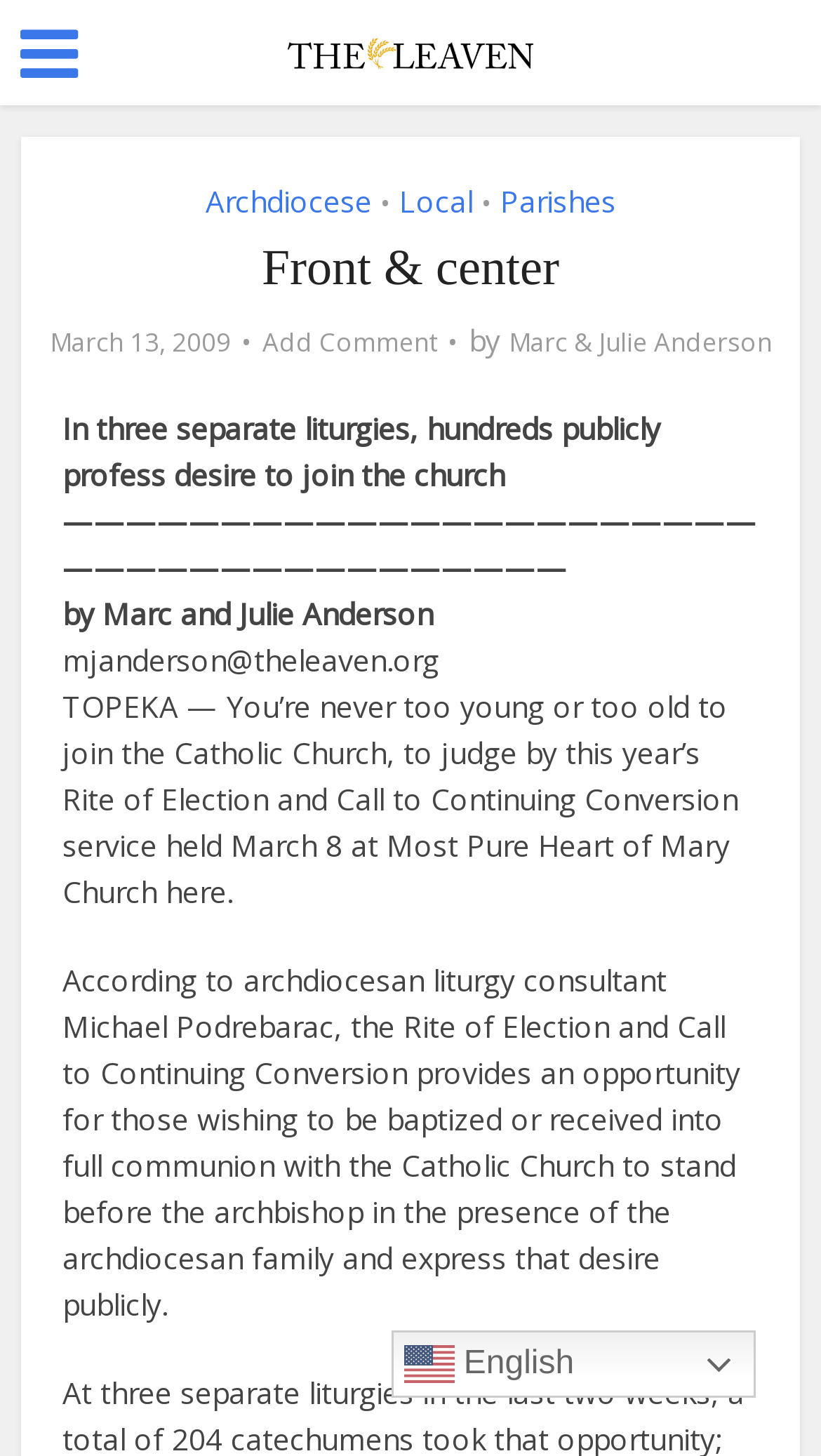Answer the following query with a single word or phrase:
What is the event described in the article?

Rite of Election and Call to Continuing Conversion service